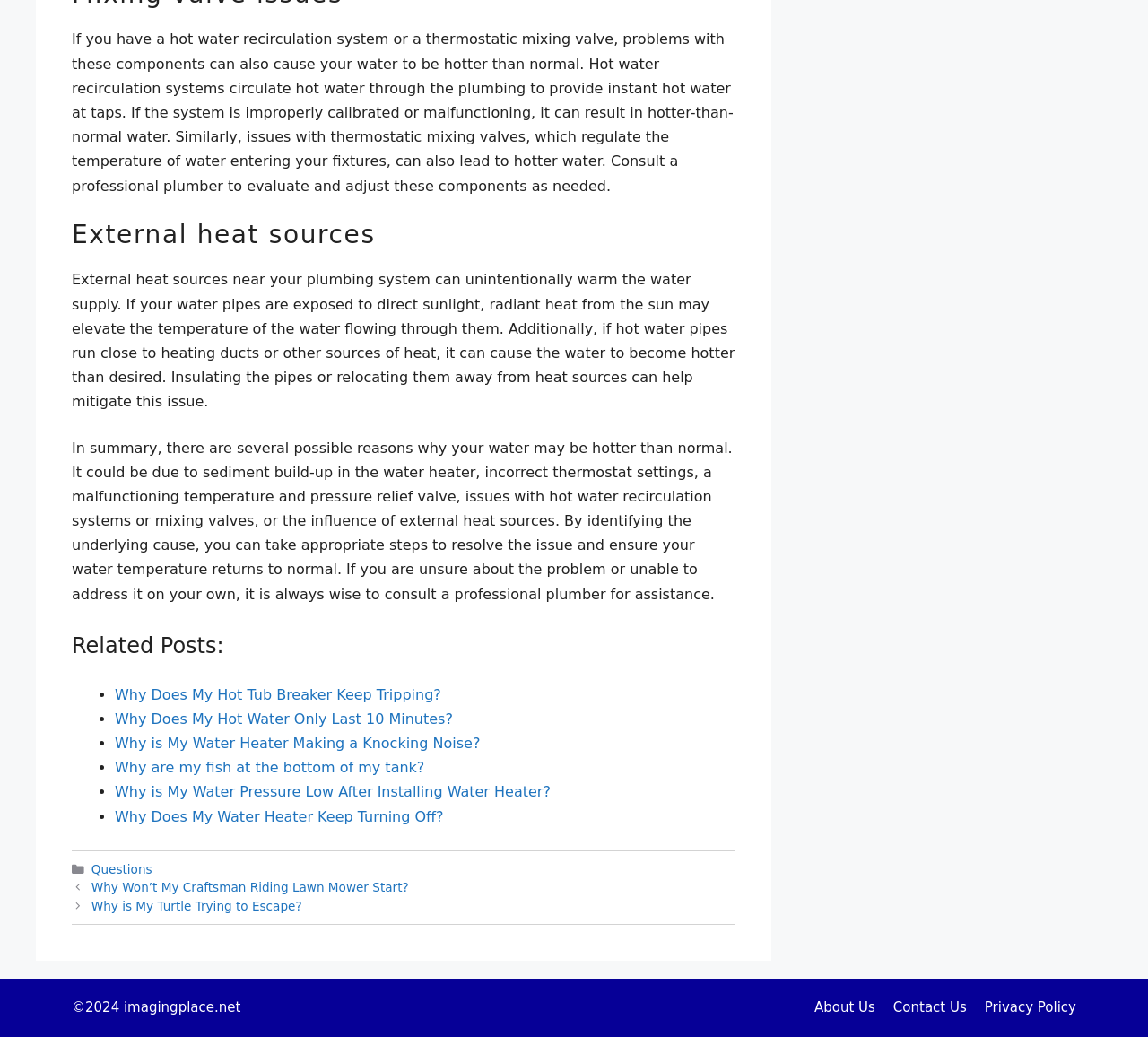Please find the bounding box coordinates of the element's region to be clicked to carry out this instruction: "Click on 'About Us'".

[0.709, 0.964, 0.762, 0.979]